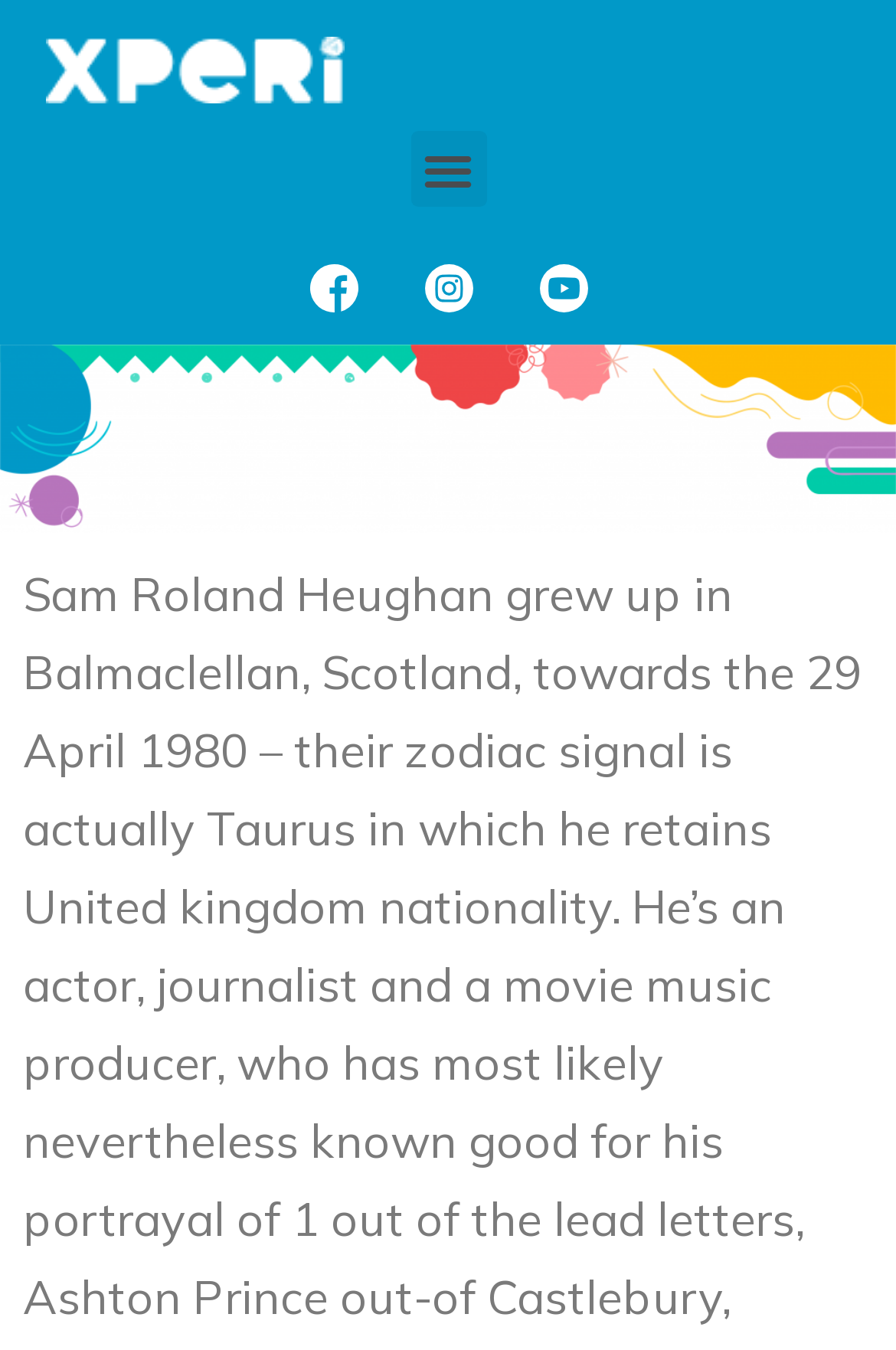Utilize the details in the image to give a detailed response to the question: Is the menu expanded?

The button with the description 'Menu Toggle' has an attribute 'expanded' set to 'False', which indicates that the menu is not expanded.